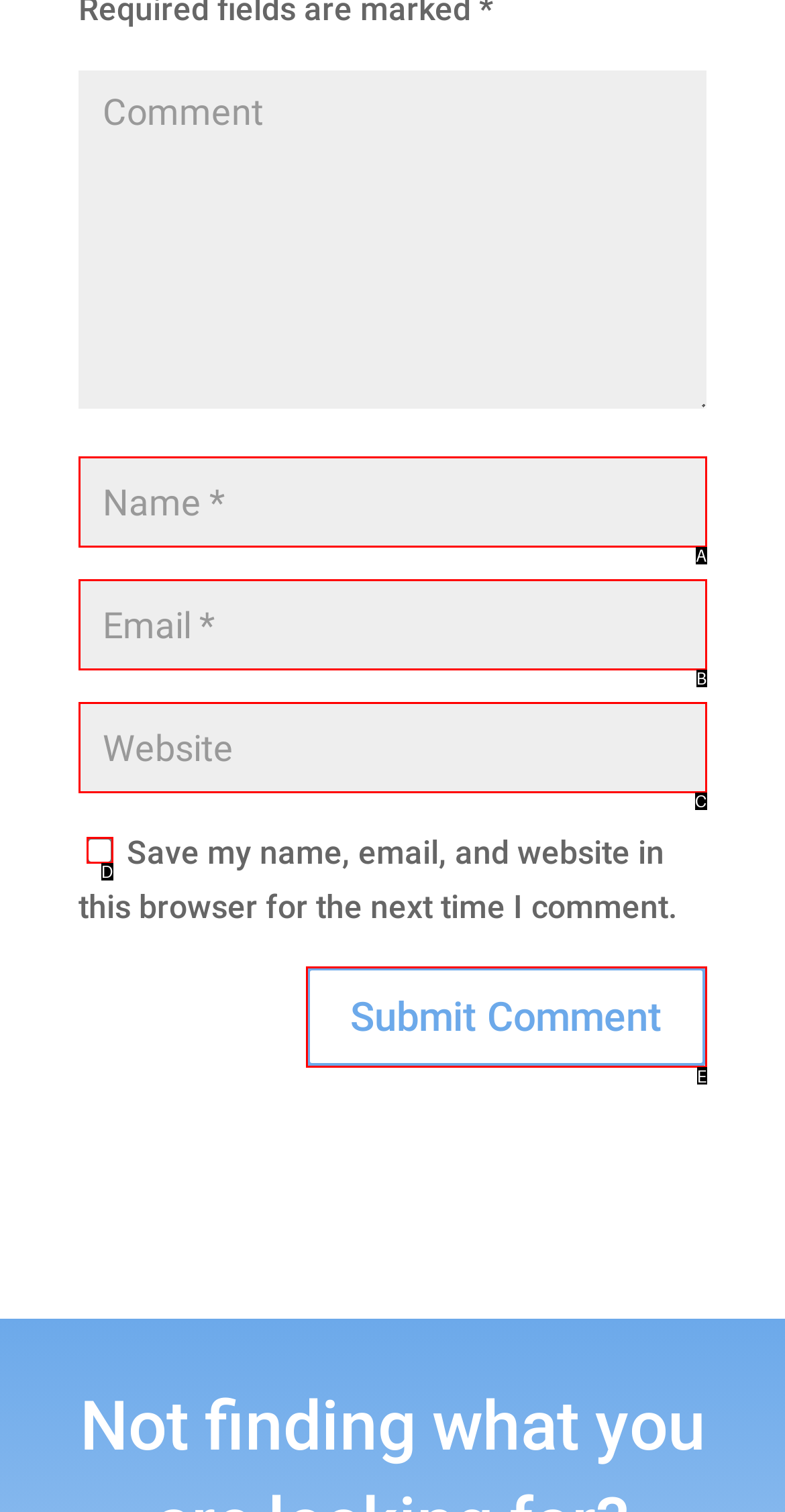Tell me the letter of the option that corresponds to the description: input value="Name *" name="author"
Answer using the letter from the given choices directly.

A